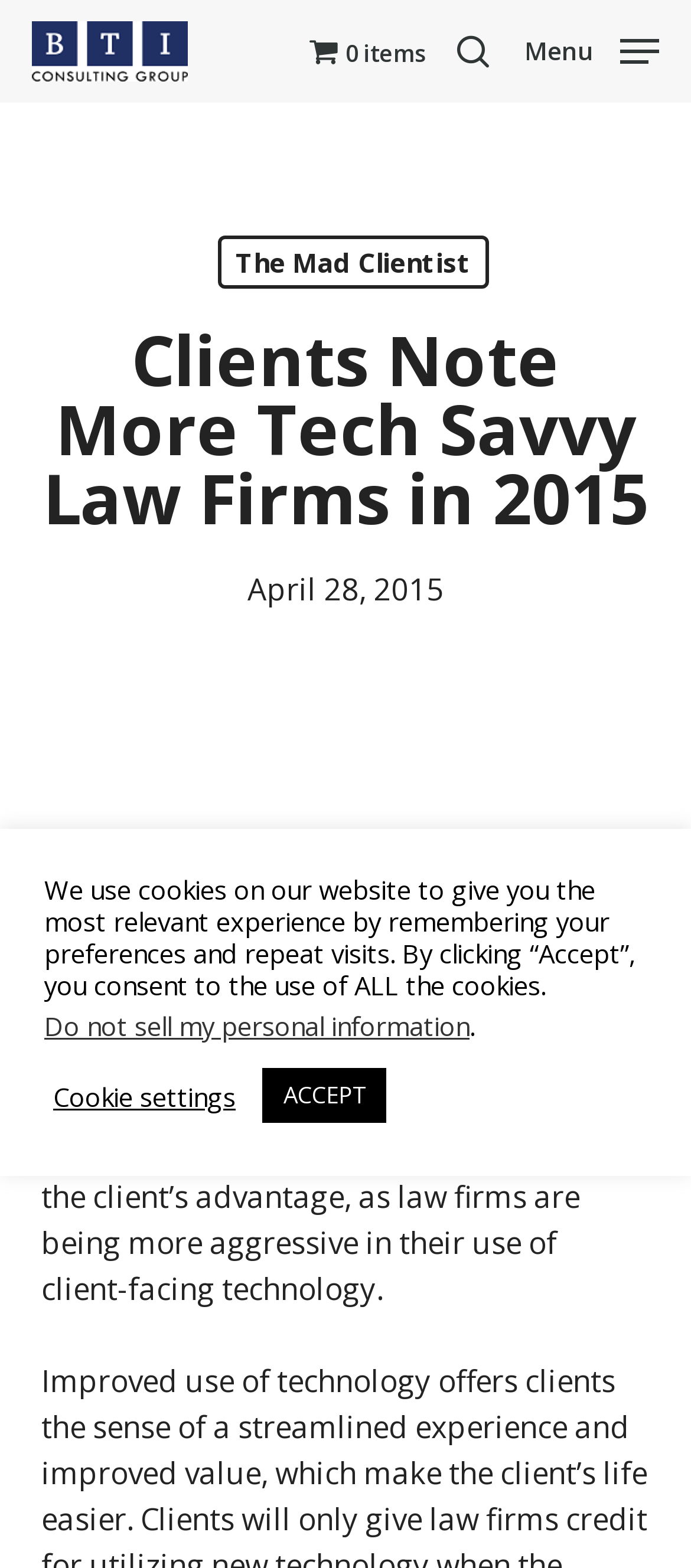Find the bounding box coordinates of the element I should click to carry out the following instruction: "read The Mad Clientist".

[0.315, 0.15, 0.708, 0.184]